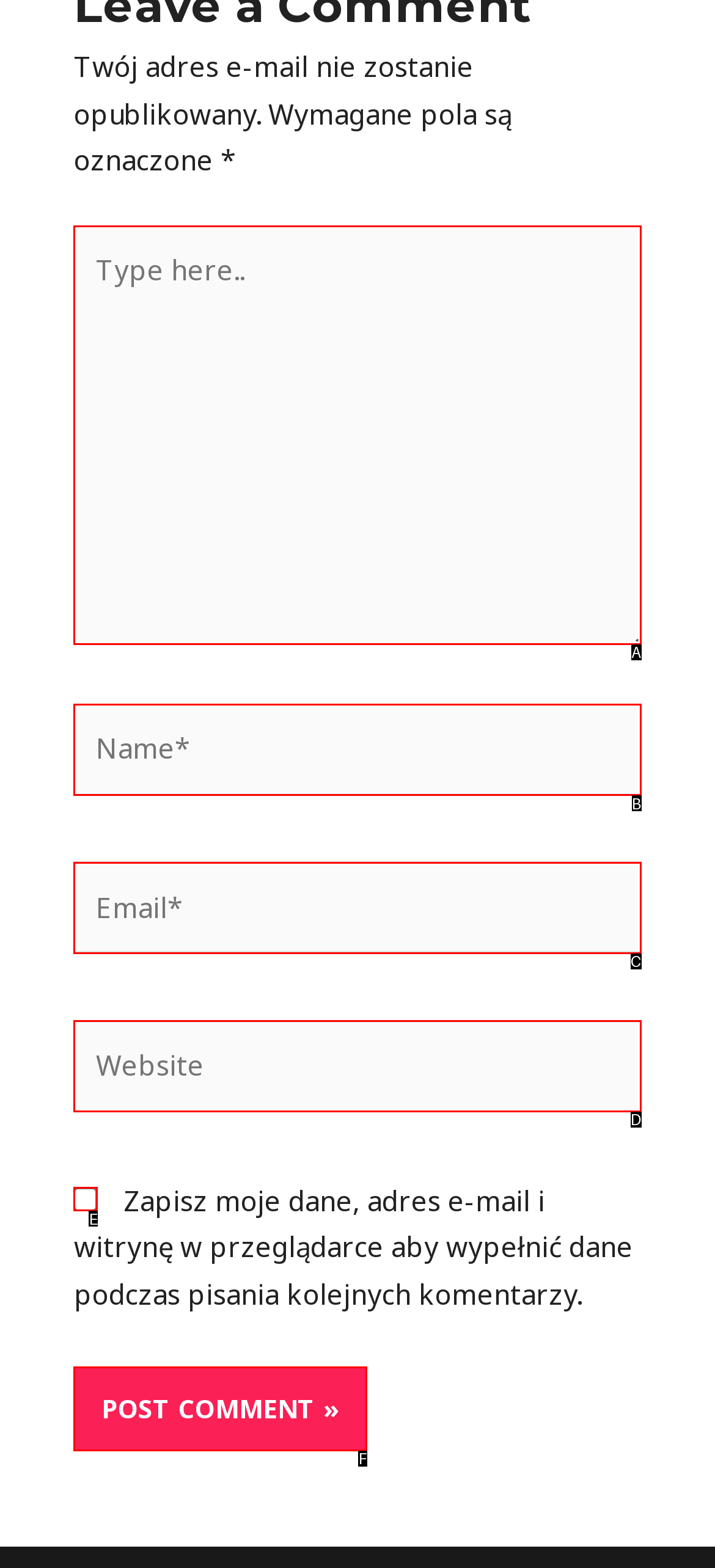Tell me the letter of the HTML element that best matches the description: parent_node: Website name="url" placeholder="Website" from the provided options.

D